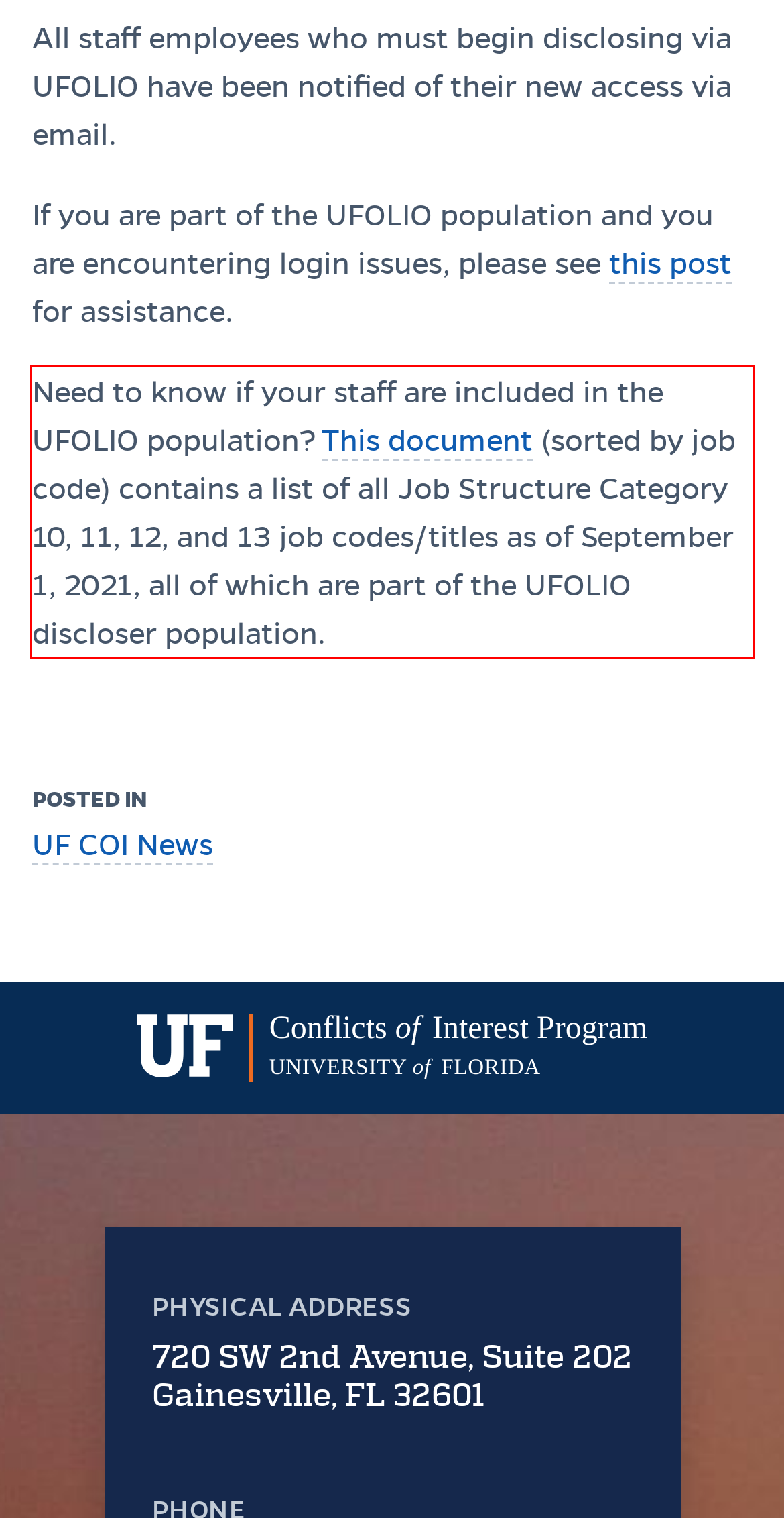You are provided with a webpage screenshot that includes a red rectangle bounding box. Extract the text content from within the bounding box using OCR.

Need to know if your staff are included in the UFOLIO population? This document (sorted by job code) contains a list of all Job Structure Category 10, 11, 12, and 13 job codes/titles as of September 1, 2021, all of which are part of the UFOLIO discloser population.